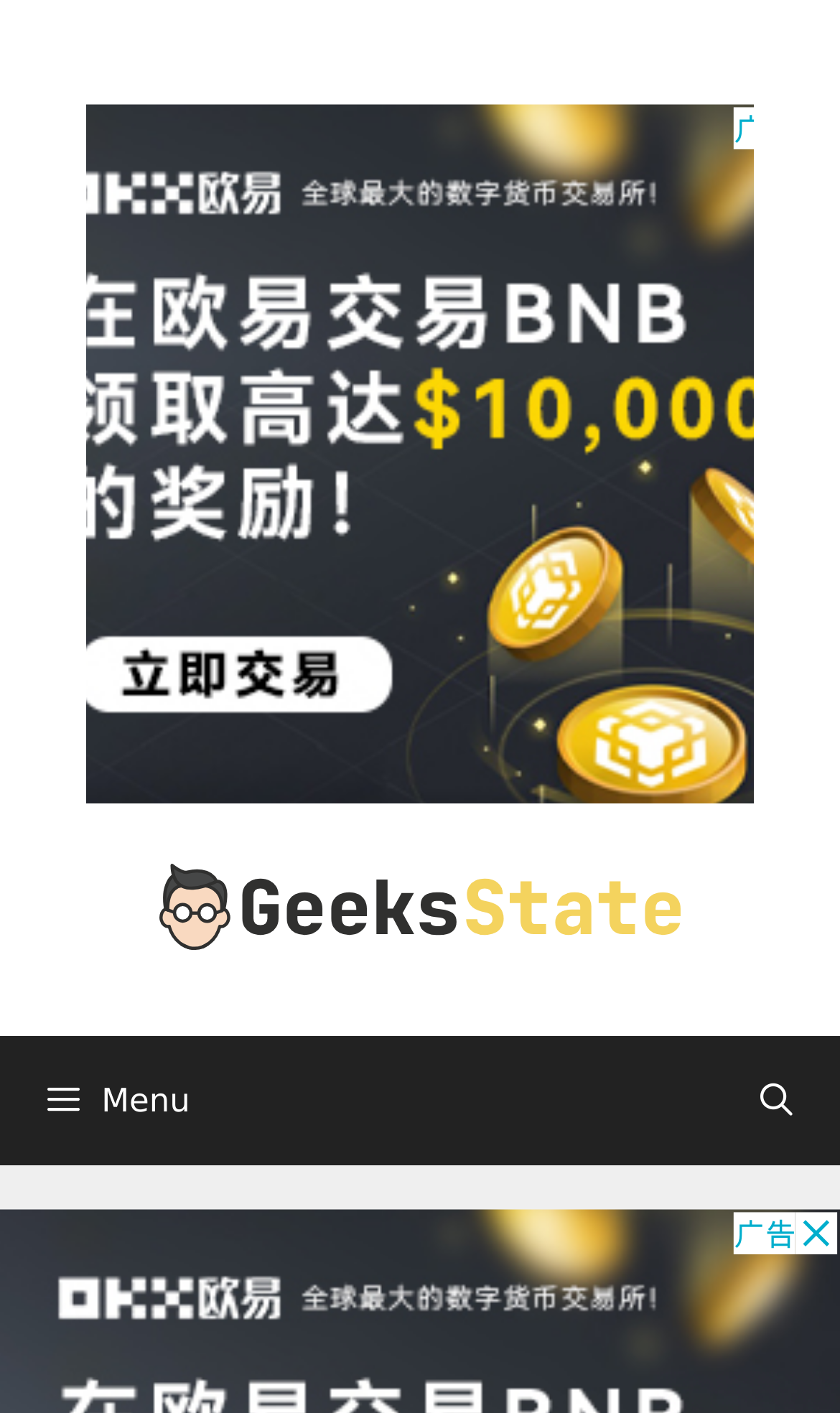Please examine the image and provide a detailed answer to the question: What is the position of the search bar link?

I examined the link element with the text 'Open Search Bar' and found that its bounding box coordinates indicate that it is located at the top right section of the webpage.